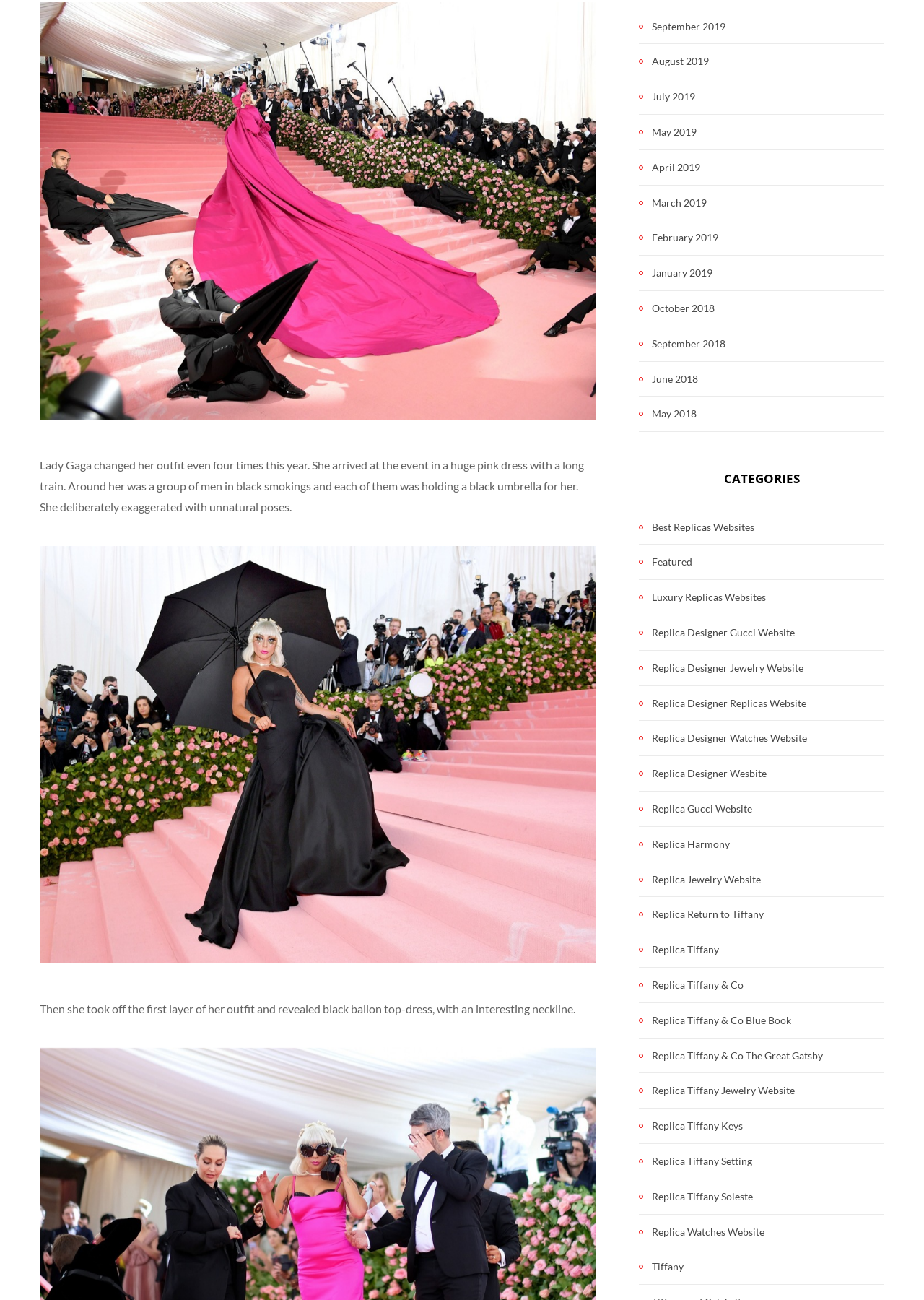Kindly determine the bounding box coordinates for the area that needs to be clicked to execute this instruction: "Visit the 'Replica Watches Website'".

[0.691, 0.941, 0.827, 0.954]